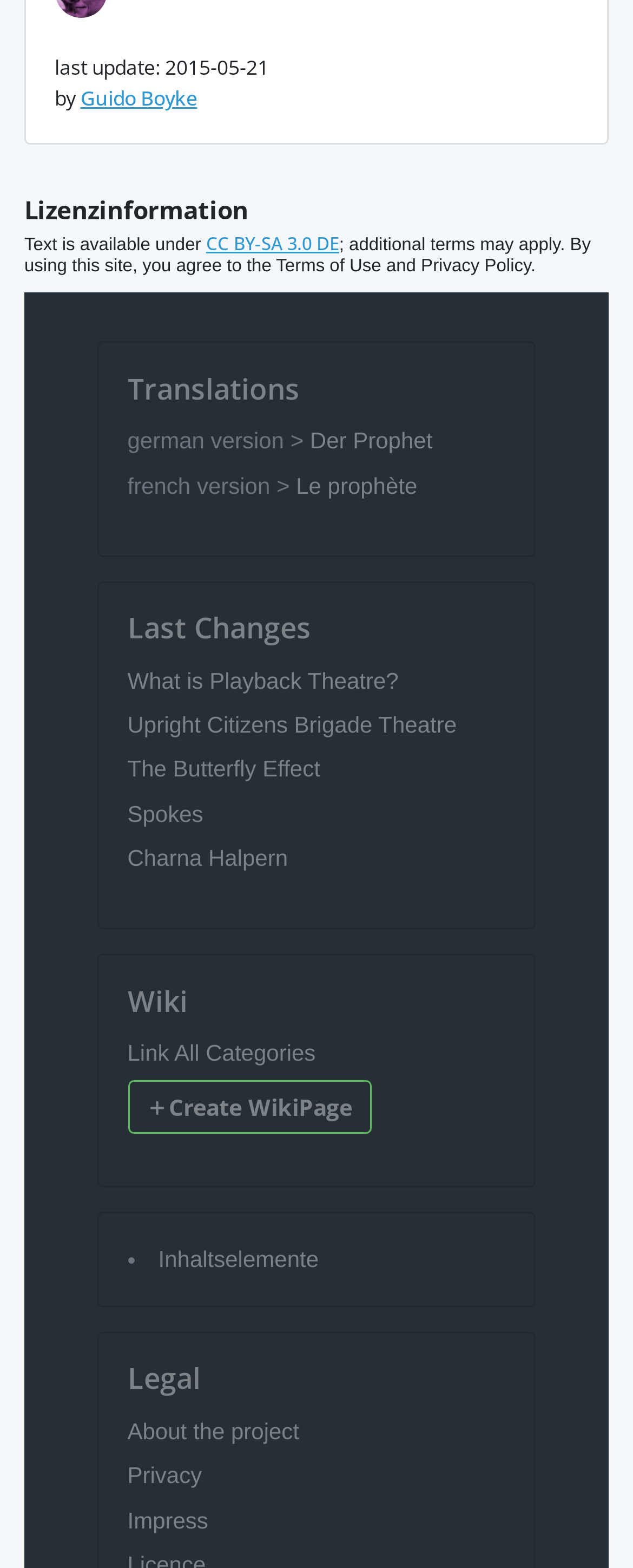Please find and report the bounding box coordinates of the element to click in order to perform the following action: "view Money $heep Monday". The coordinates should be expressed as four float numbers between 0 and 1, in the format [left, top, right, bottom].

None